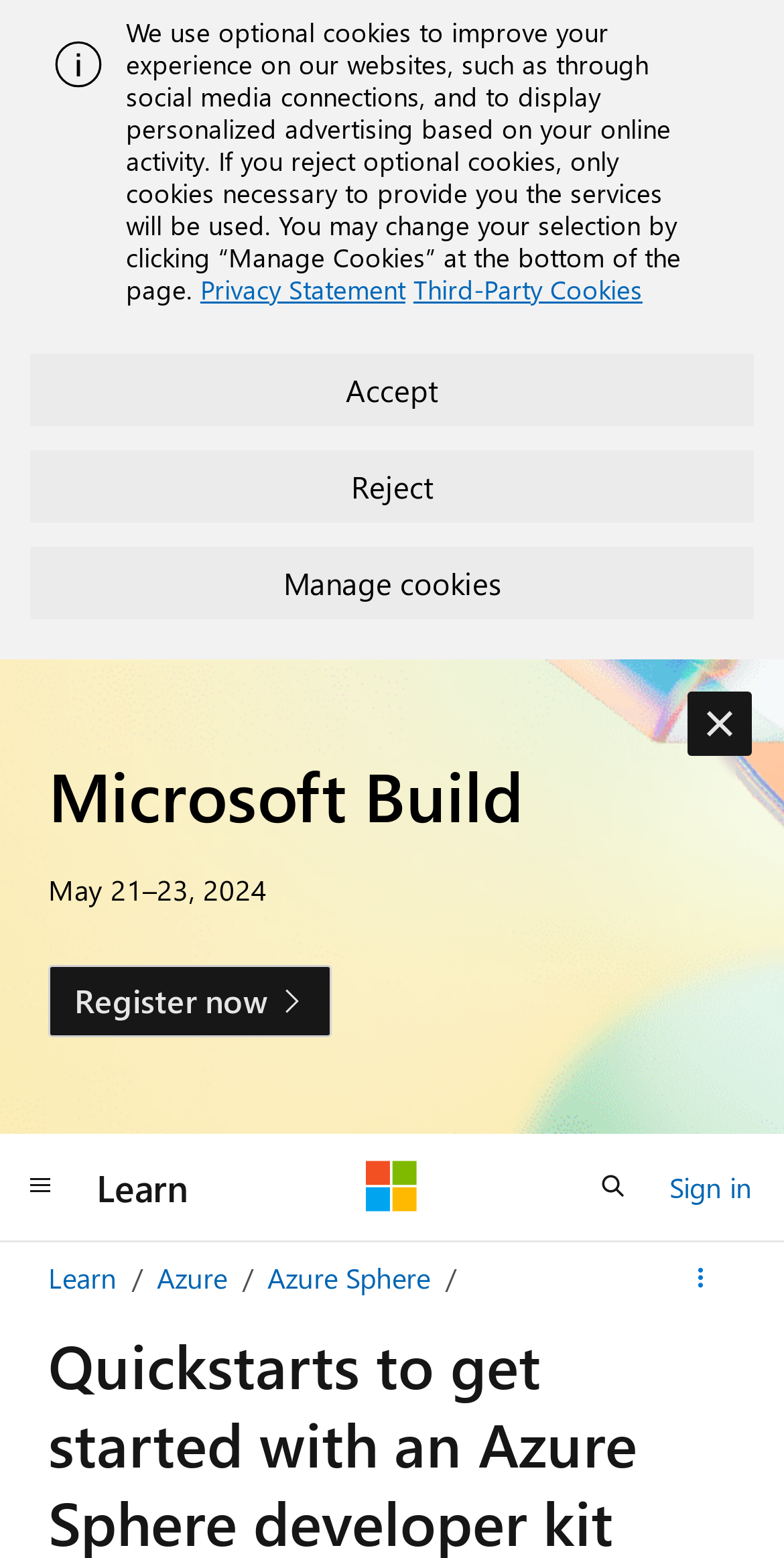Provide the bounding box coordinates for the UI element that is described by this text: "parent_node: Learn aria-label="Microsoft"". The coordinates should be in the form of four float numbers between 0 and 1: [left, top, right, bottom].

[0.467, 0.745, 0.533, 0.779]